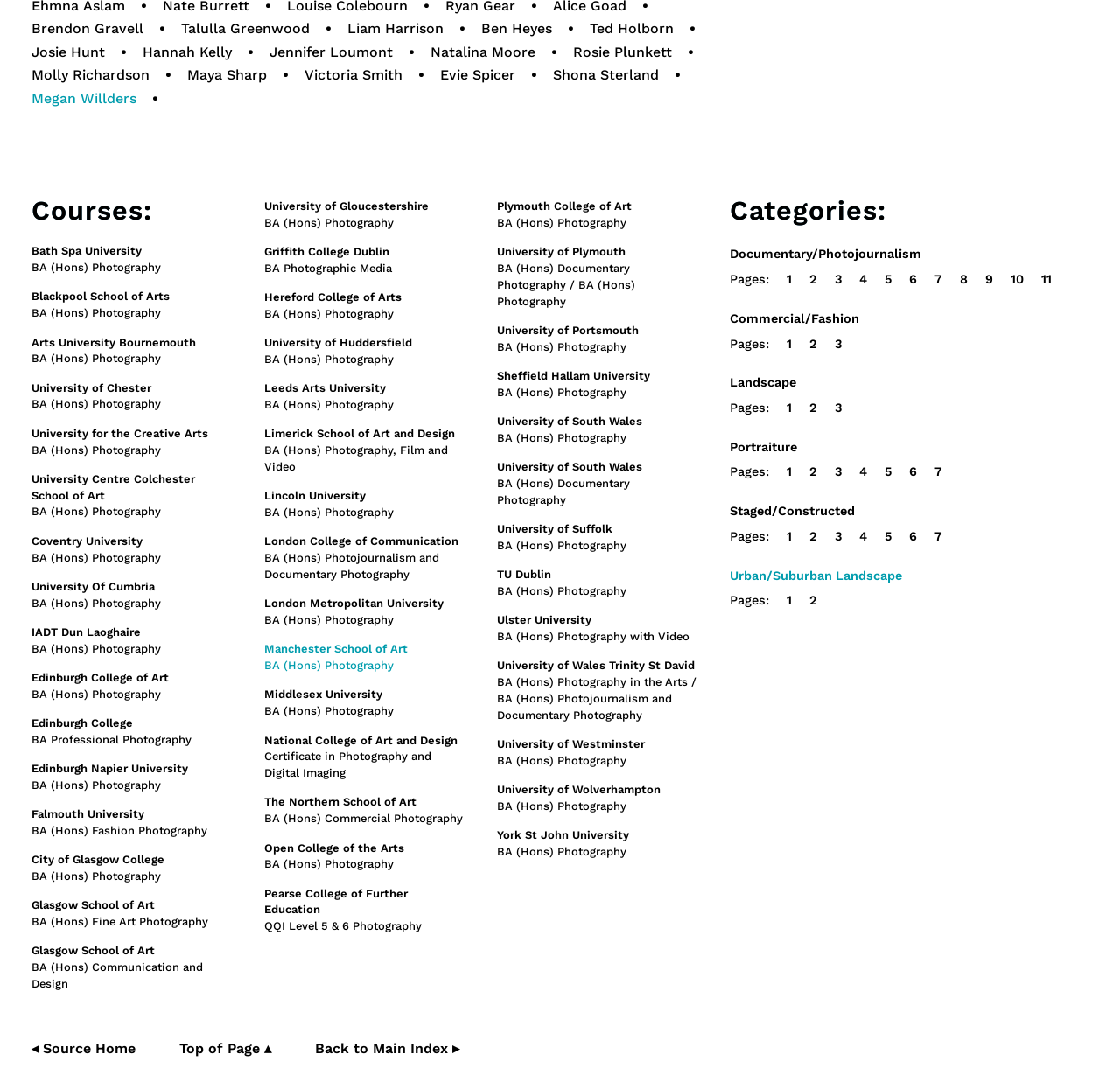Provide the bounding box coordinates of the area you need to click to execute the following instruction: "Explore Documentary/Photojournalism category".

[0.652, 0.227, 0.823, 0.24]